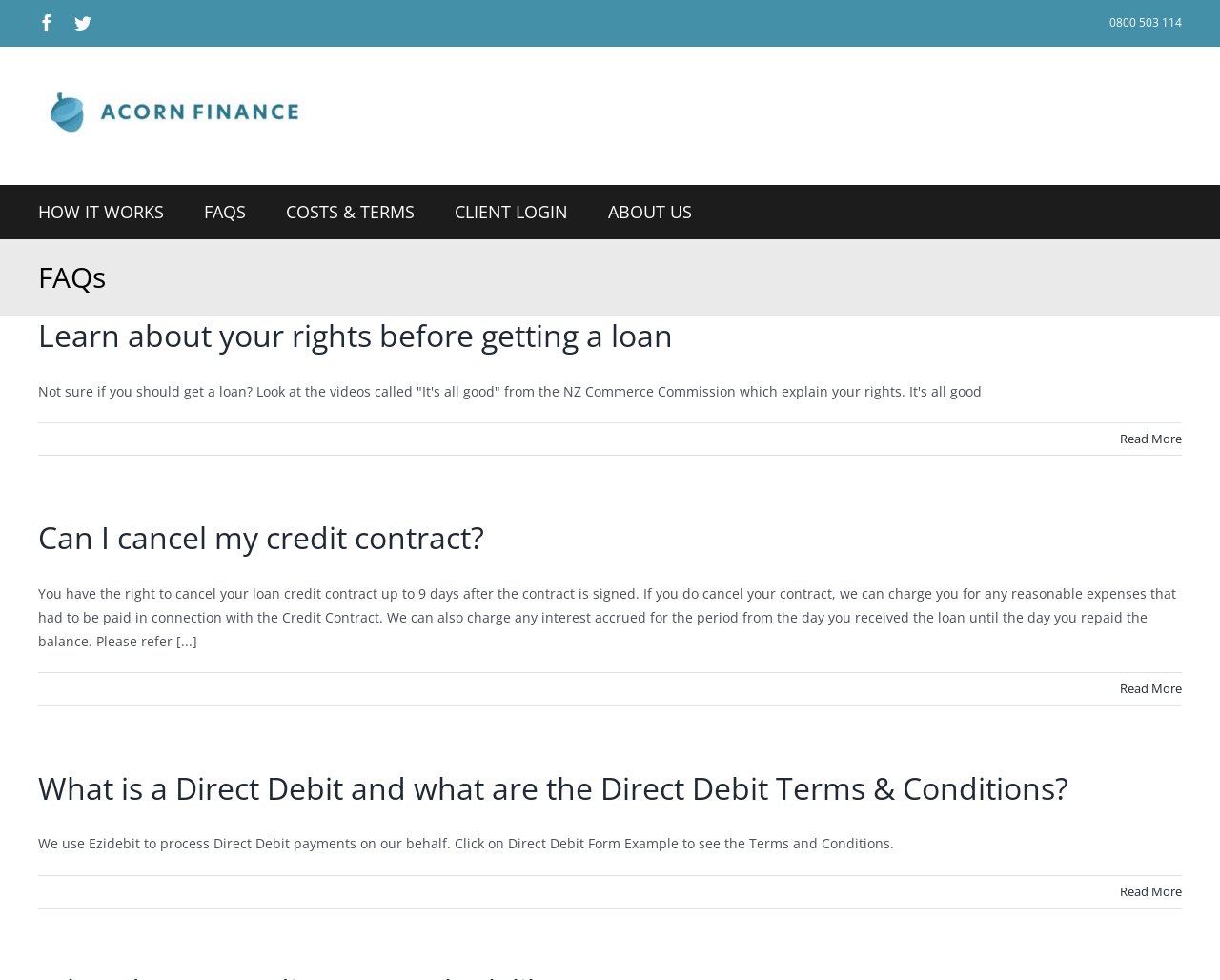What is the main topic of the first FAQ?
Provide a thorough and detailed answer to the question.

The main topic of the first FAQ can be found by looking at the heading element with the text 'Learn about your rights before getting a loan'. This heading is part of the first article element, which suggests that it is the main topic of the first FAQ.